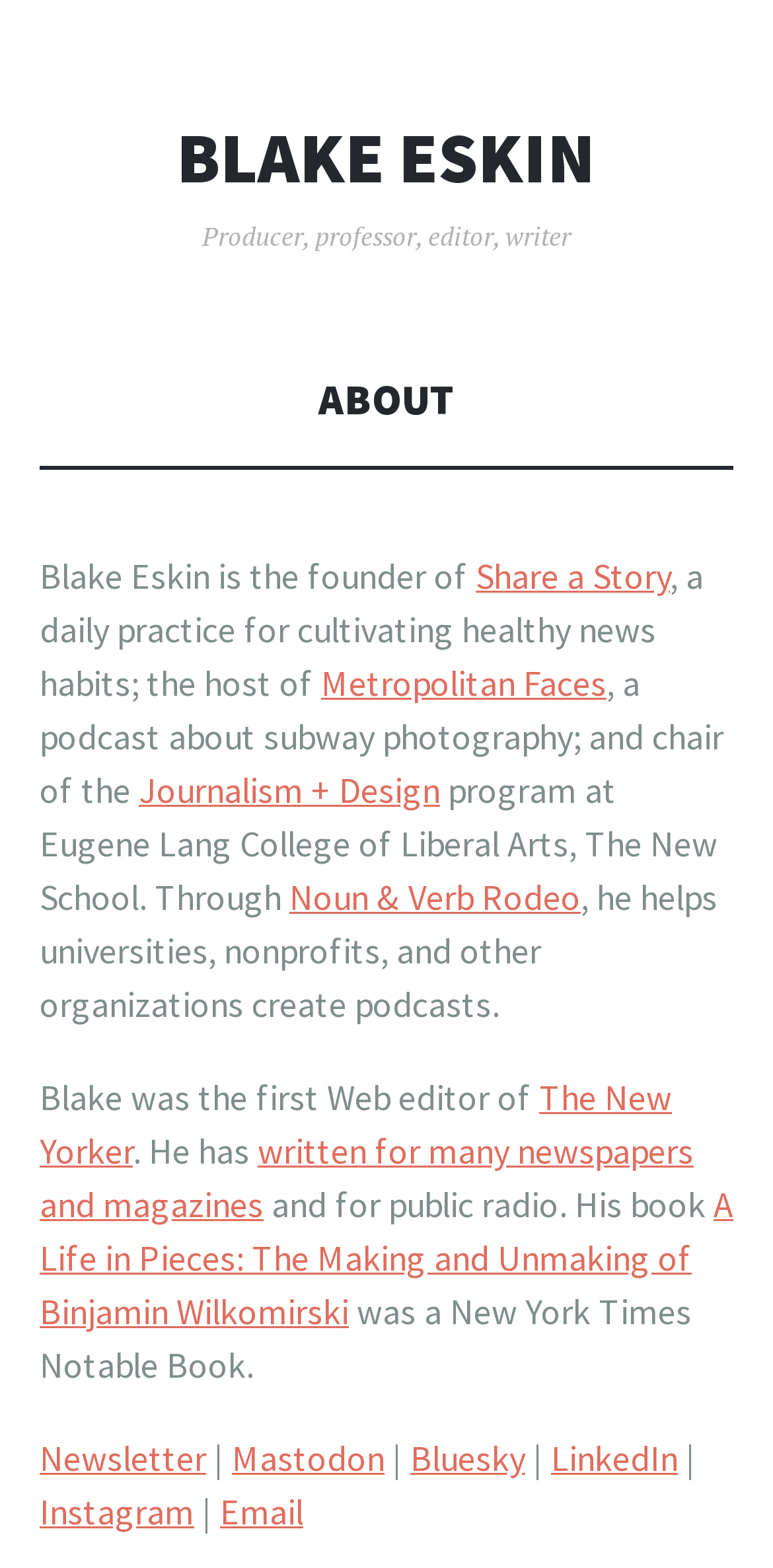Identify the bounding box coordinates of the area that should be clicked in order to complete the given instruction: "Check out Blake Eskin's book A Life in Pieces". The bounding box coordinates should be four float numbers between 0 and 1, i.e., [left, top, right, bottom].

[0.051, 0.754, 0.949, 0.851]